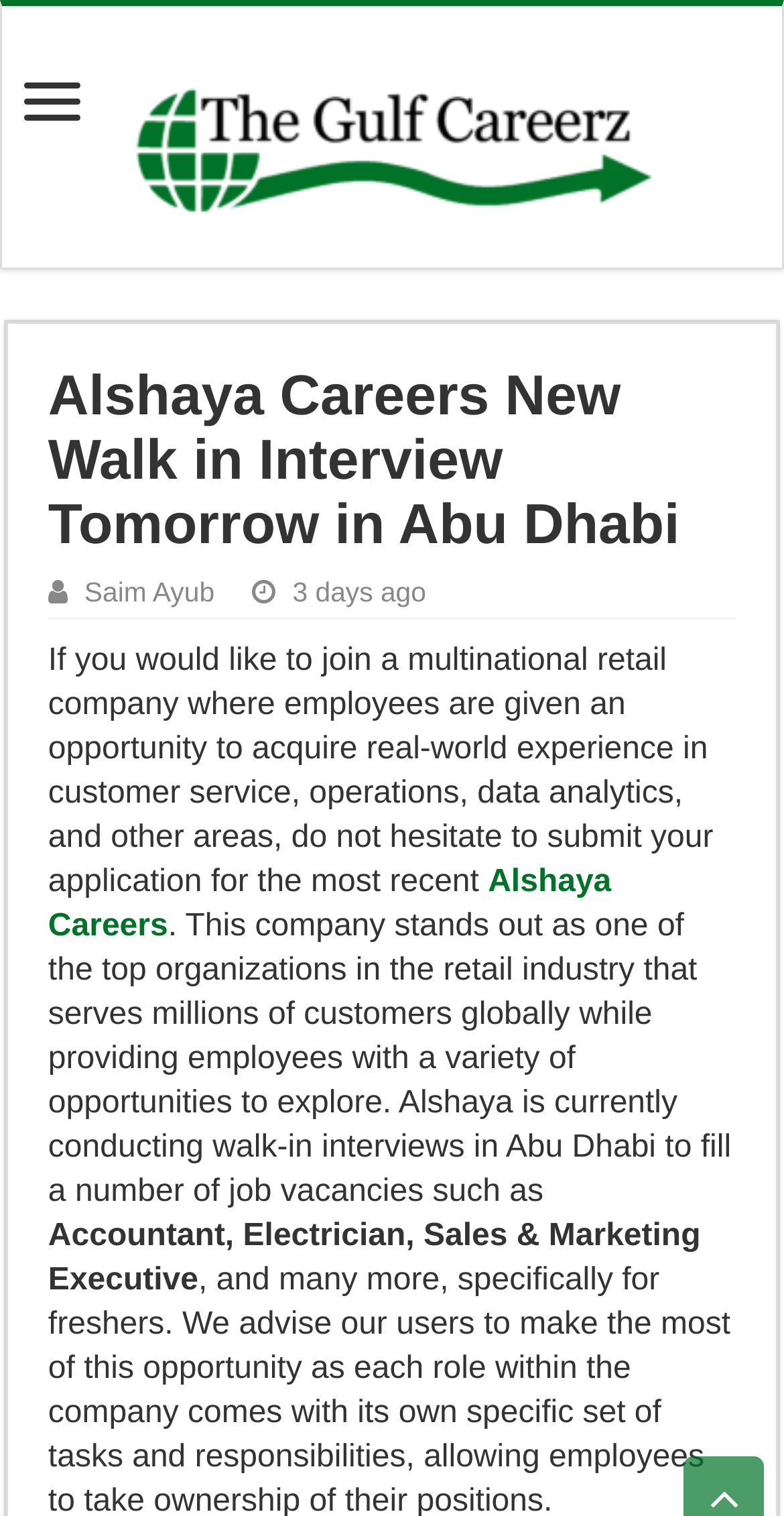How long ago was the article published?
Answer the question with just one word or phrase using the image.

3 days ago